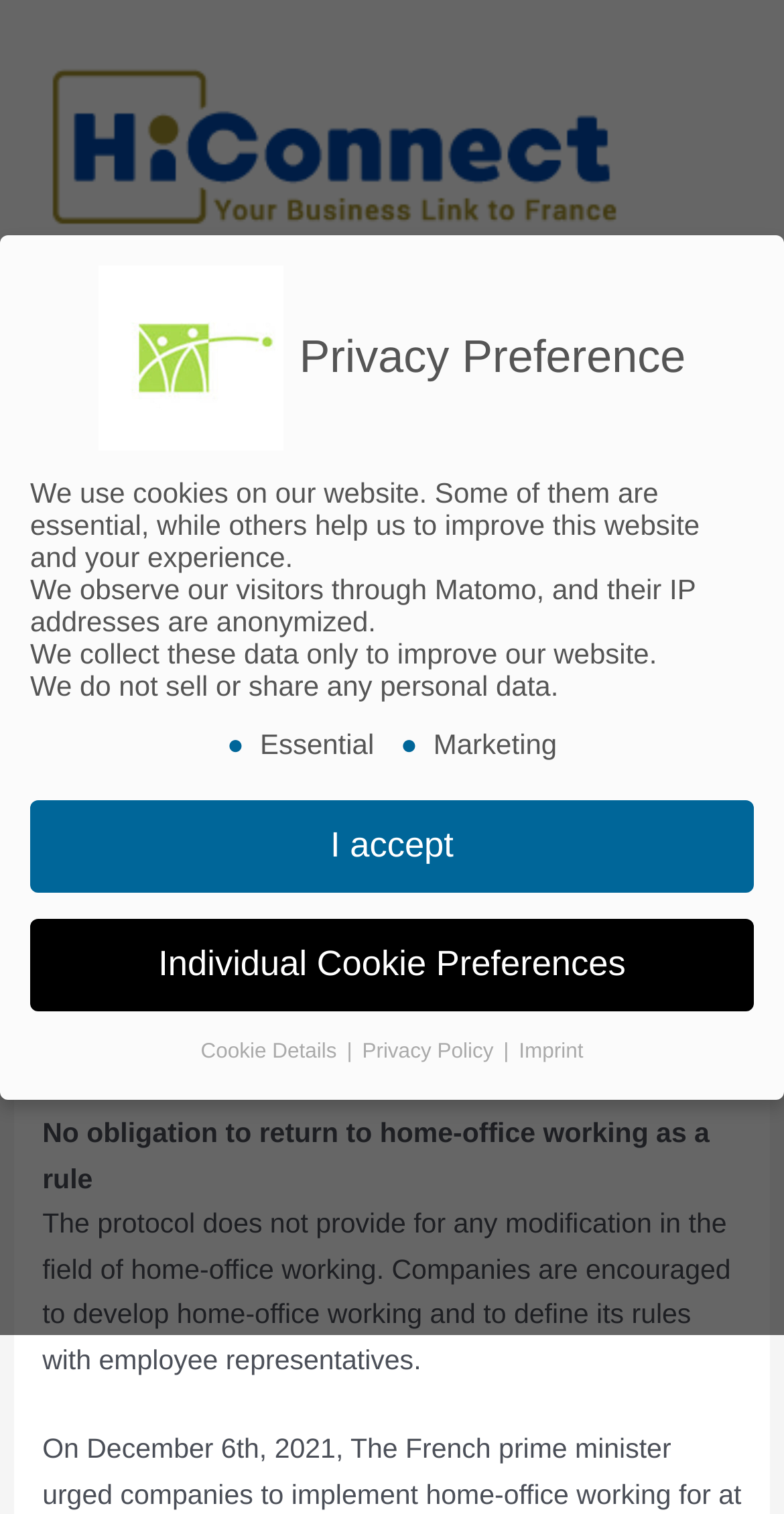What is the date of the updated health protocol?
Give a comprehensive and detailed explanation for the question.

The answer can be found in the first paragraph of the webpage, which states that the French government updated the companies' health protocol on November 29th, 2021 and December 8th, 2021.